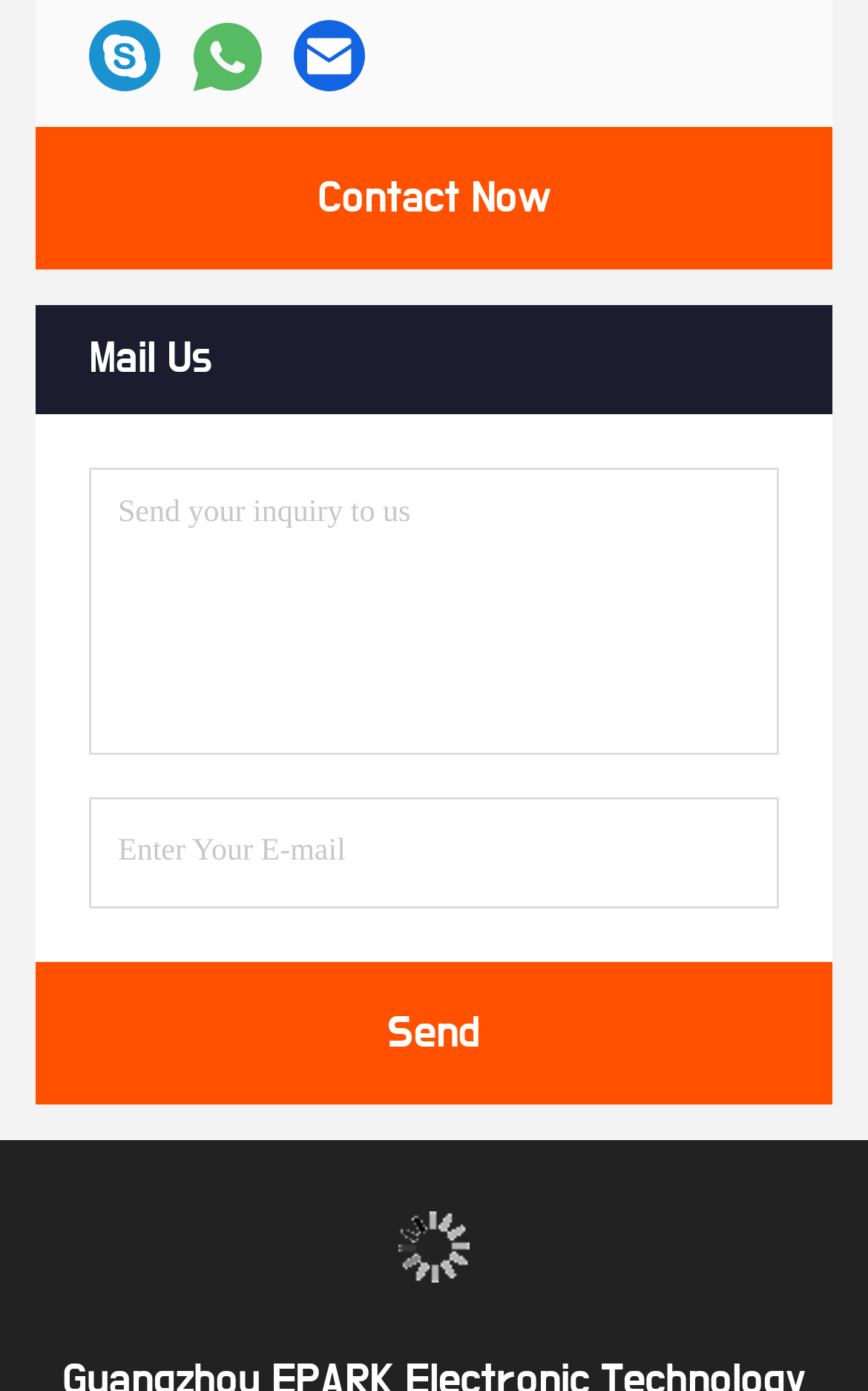Please identify the bounding box coordinates of the element that needs to be clicked to perform the following instruction: "Click the send button".

[0.041, 0.692, 0.959, 0.794]